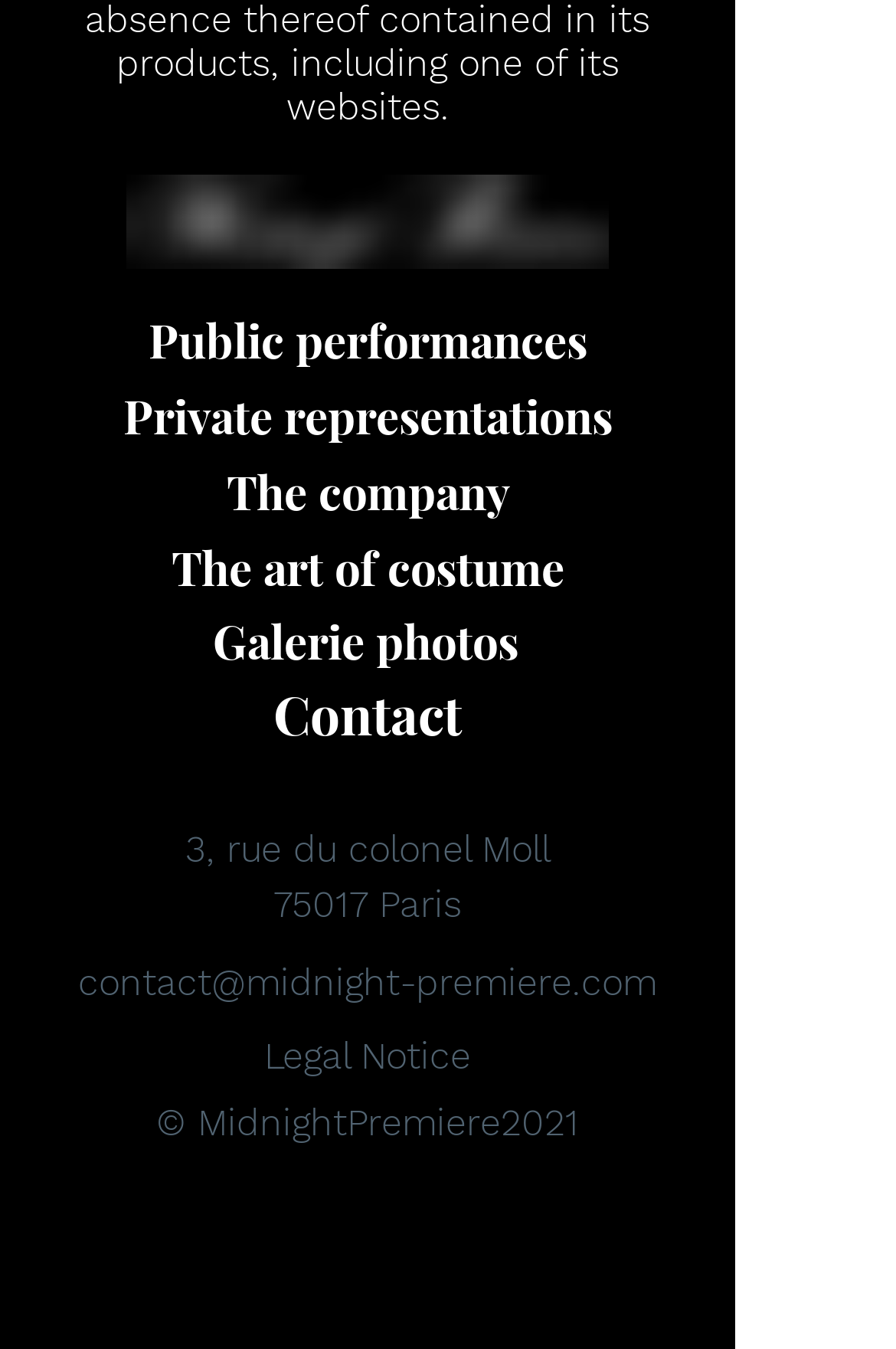Identify the bounding box of the UI component described as: "Contact".

[0.305, 0.51, 0.515, 0.556]